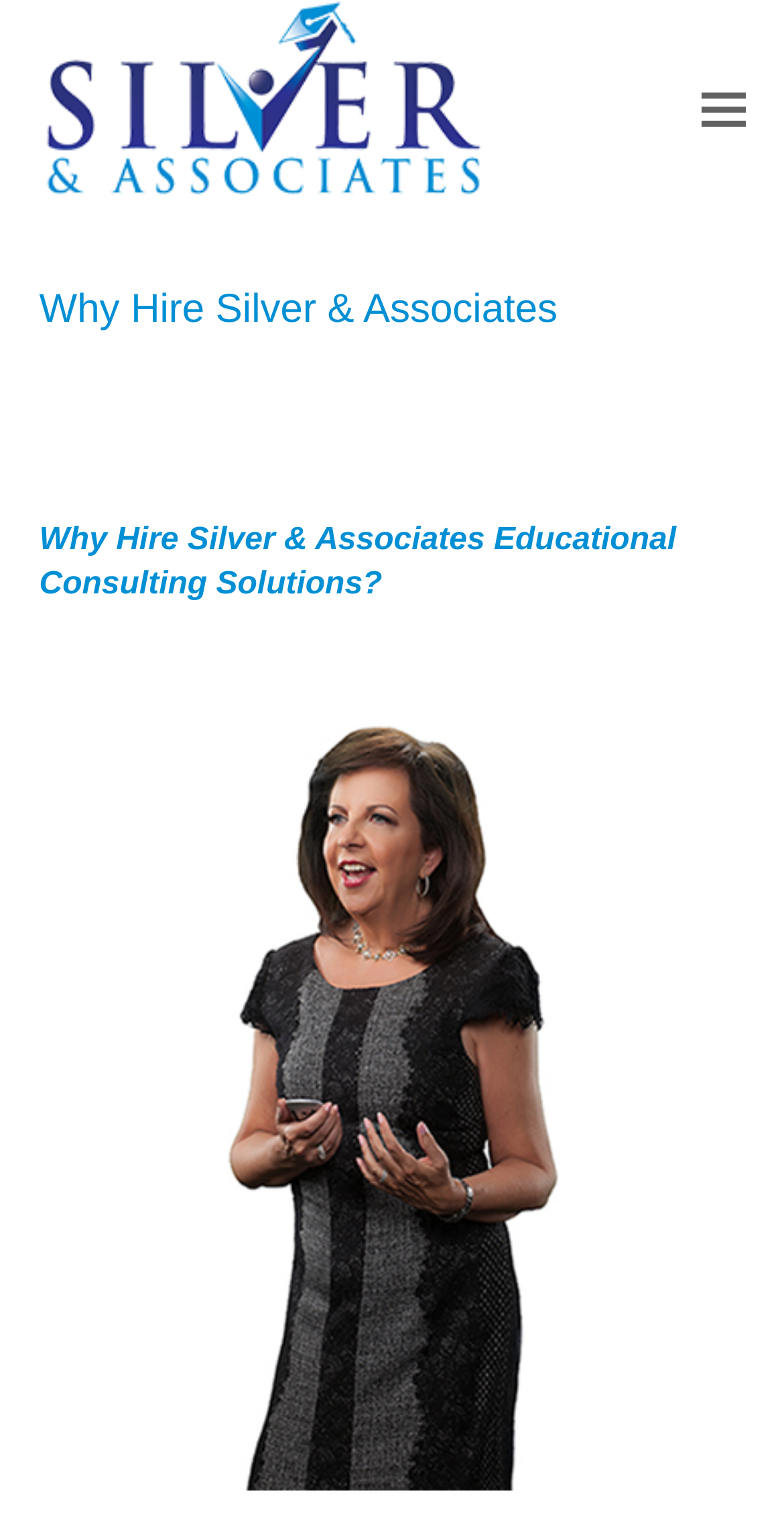Predict the bounding box for the UI component with the following description: "alt="Silver & Associates"".

[0.05, 0.055, 0.619, 0.075]